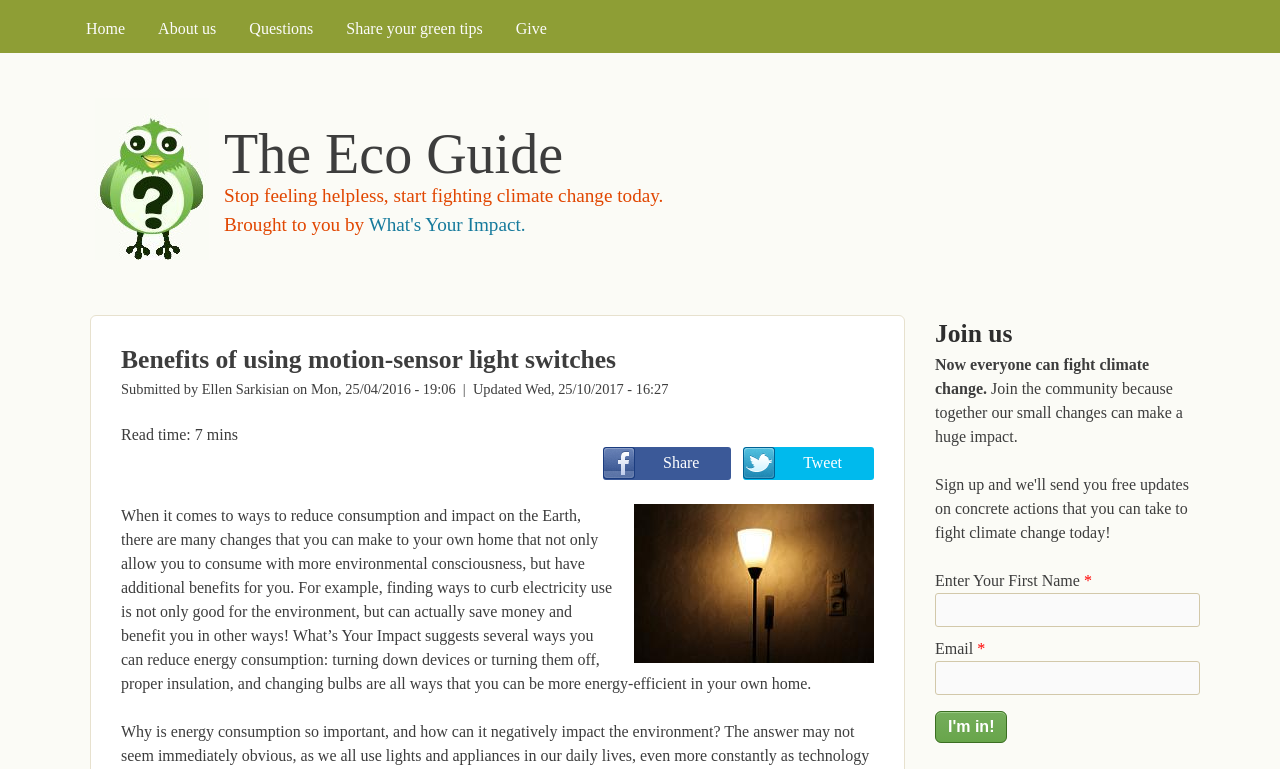What is the main heading displayed on the webpage? Please provide the text.

Benefits of using motion-sensor light switches